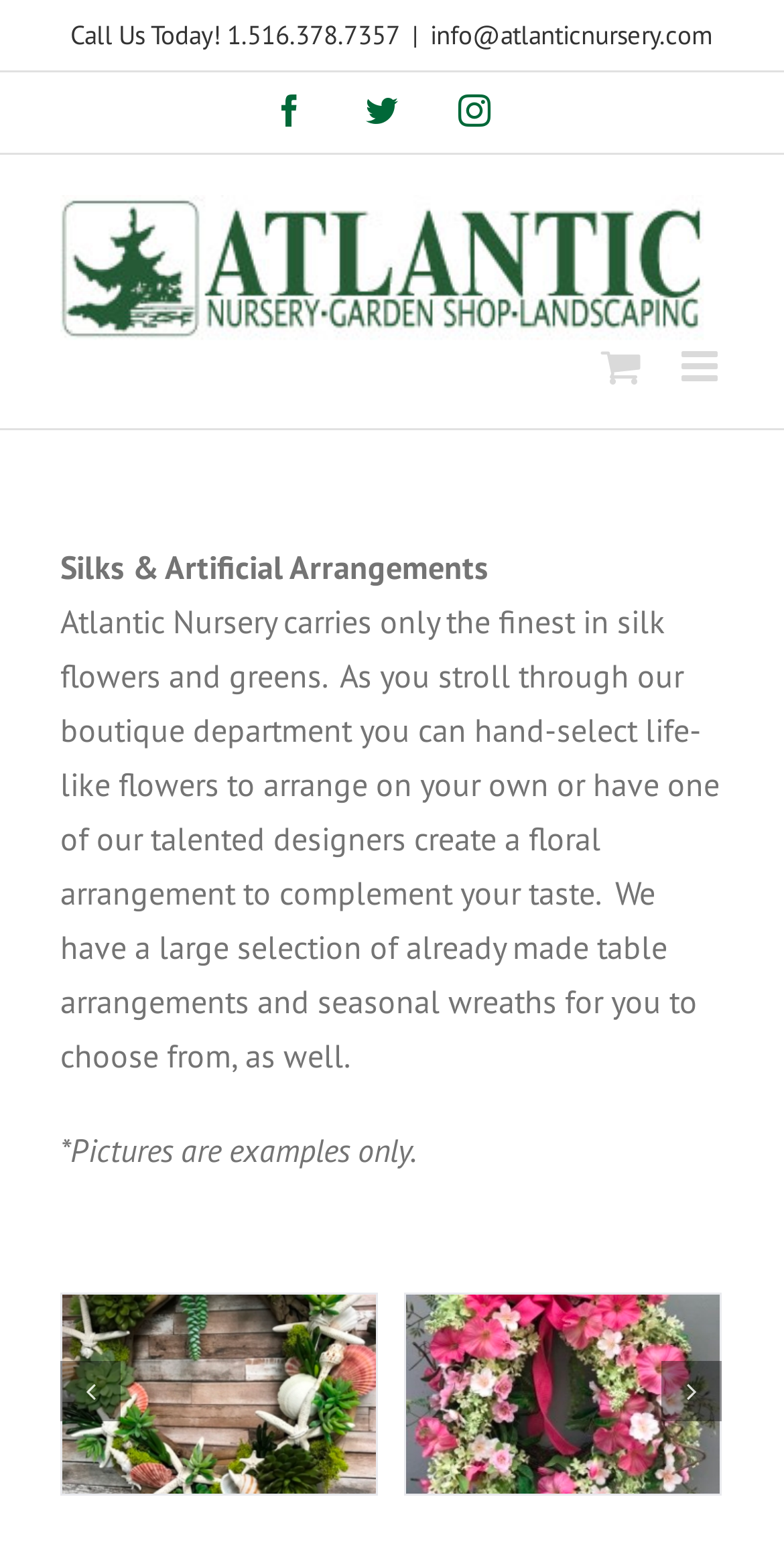Please determine the bounding box coordinates for the UI element described here. Use the format (top-left x, top-left y, bottom-right x, bottom-right y) with values bounded between 0 and 1: aria-label="Toggle mobile cart"

[0.767, 0.221, 0.818, 0.248]